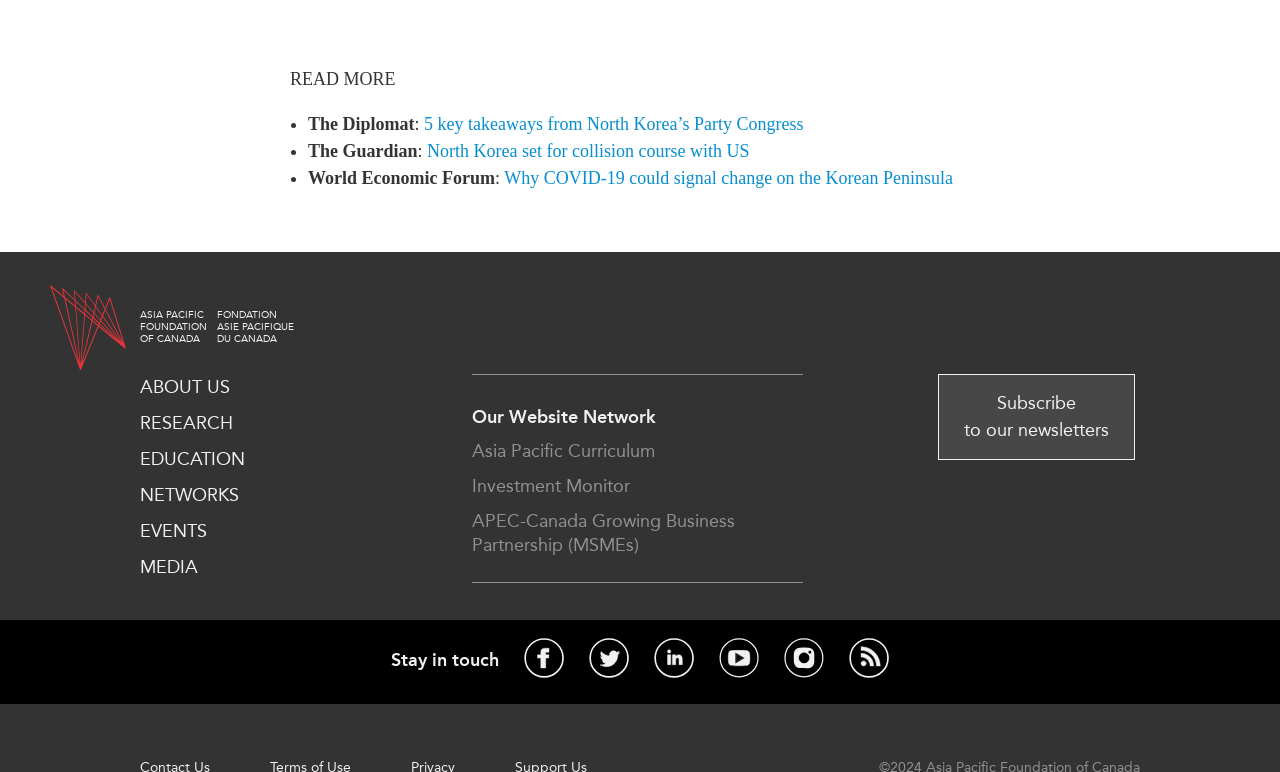What is the topic of the first article?
Look at the image and provide a short answer using one word or a phrase.

North Korea’s Party Congress